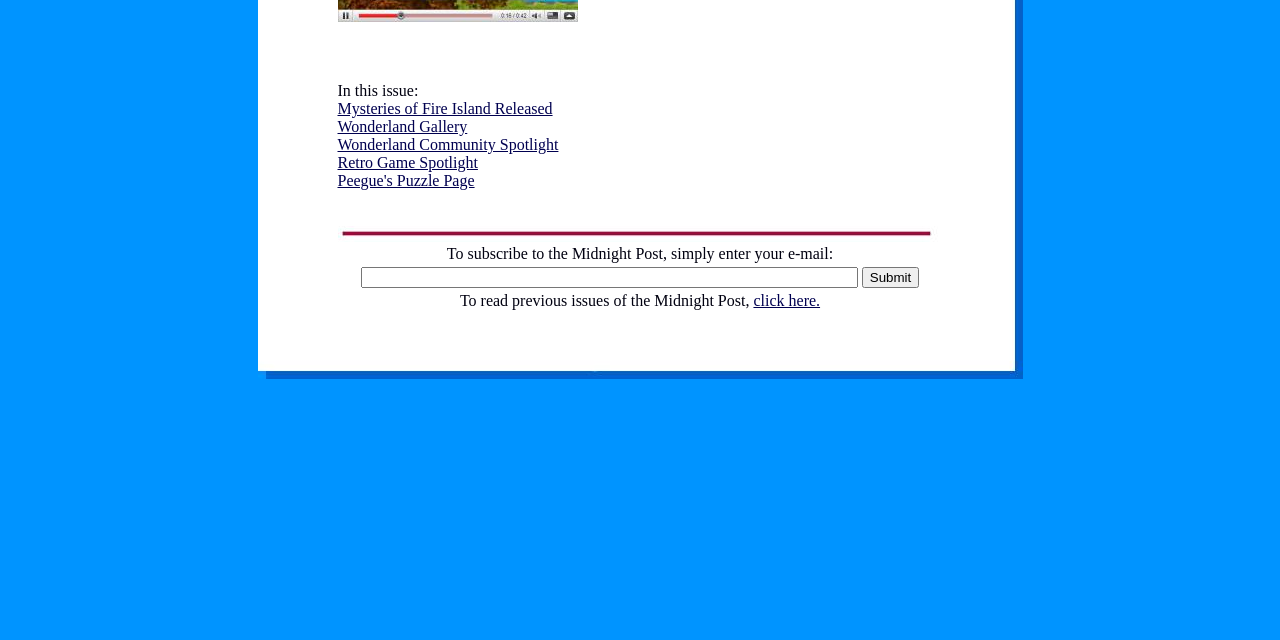Given the element description click here., specify the bounding box coordinates of the corresponding UI element in the format (top-left x, top-left y, bottom-right x, bottom-right y). All values must be between 0 and 1.

[0.589, 0.456, 0.641, 0.483]